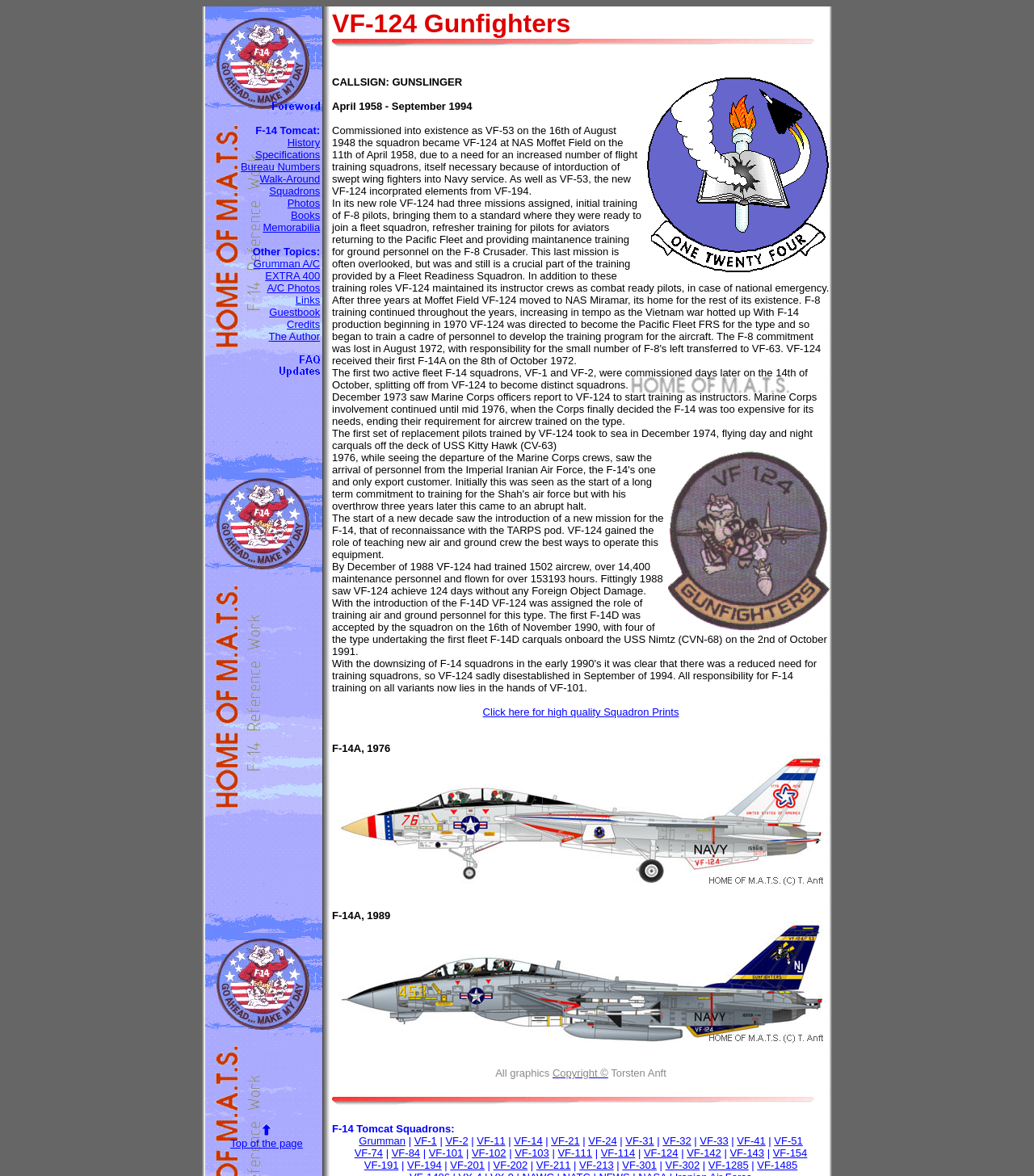Respond with a single word or phrase to the following question: How many images are there in the webpage?

7